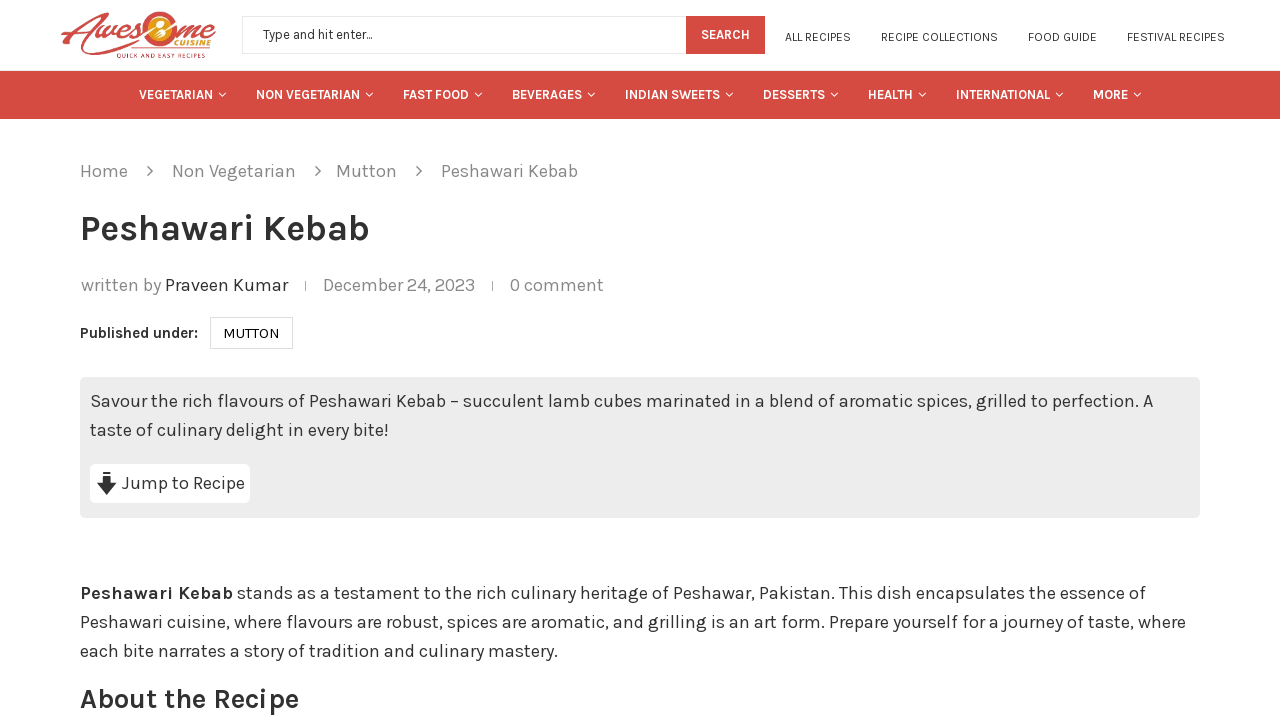Using the image as a reference, answer the following question in as much detail as possible:
What is the author of the recipe?

I found the answer by looking at the link element with the text 'Praveen Kumar' which is located near the top of the webpage, indicating that it is the author of the recipe.